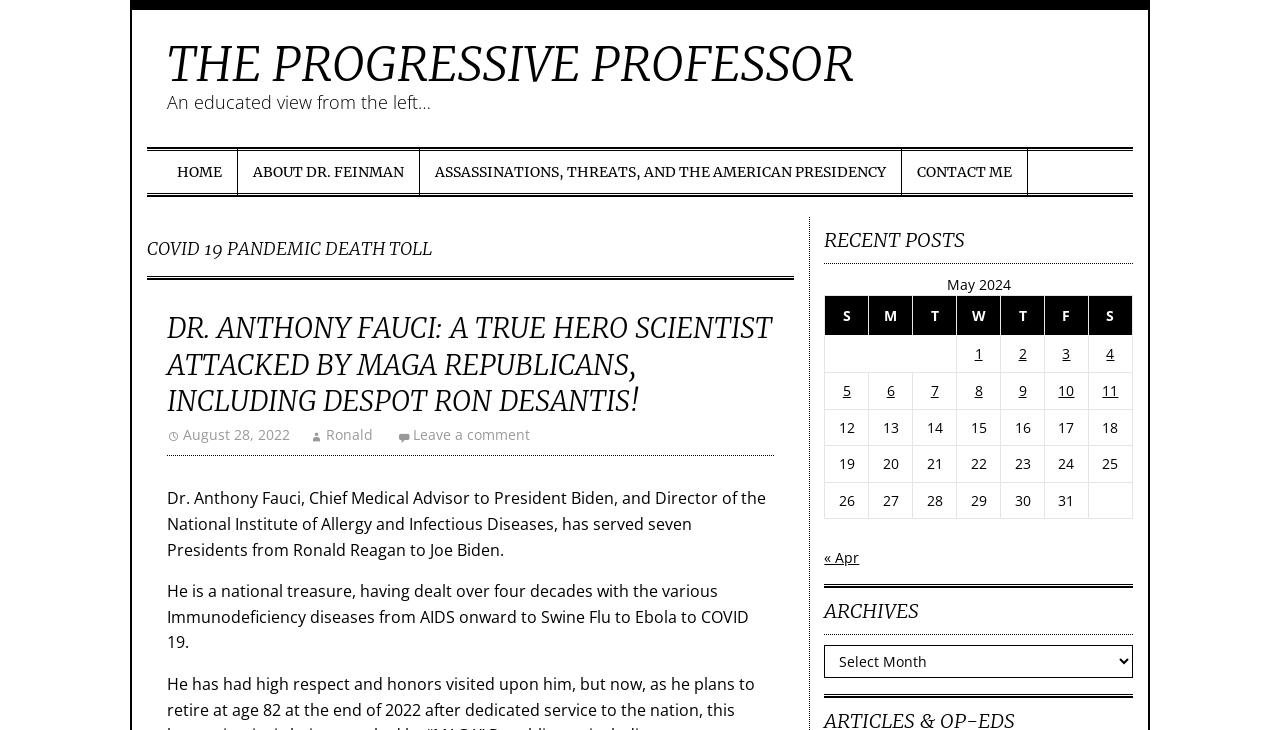What is the date of the latest post?
Please look at the screenshot and answer in one word or a short phrase.

August 28, 2022